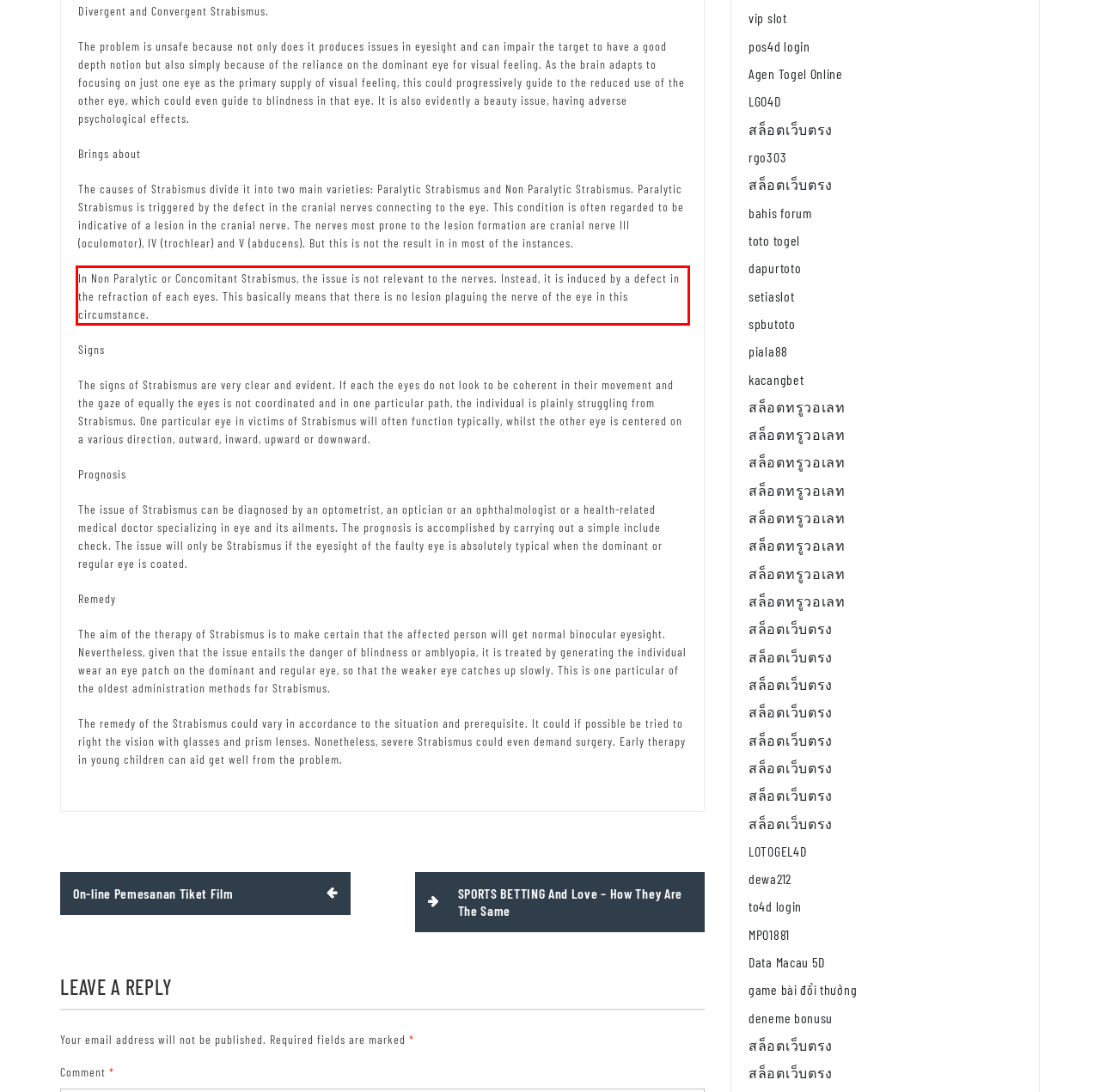Look at the screenshot of the webpage, locate the red rectangle bounding box, and generate the text content that it contains.

In Non Paralytic or Concomitant Strabismus, the issue is not relevant to the nerves. Instead, it is induced by a defect in the refraction of each eyes. This basically means that there is no lesion plaguing the nerve of the eye in this circumstance.